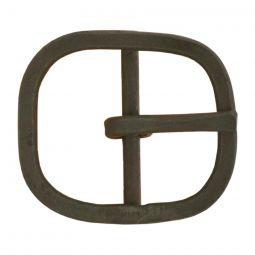Explain the image thoroughly, mentioning every notable detail.

This image displays a hand-forged iron colonial strap buckle, specifically a 3/4" semi-oval design. The buckle features a rustic, antique finish that reflects the craftsmanship of 18th and 19th century artisans. Its functional design includes a center bar and round tongue, making it ideal for attaching to various leather straps, such as those used for shot pouches, equipment straps, and knapsacks. This particular piece exemplifies traditional forging techniques and would be a perfect addition for reenactors, collectors, or anyone interested in historical accessories.